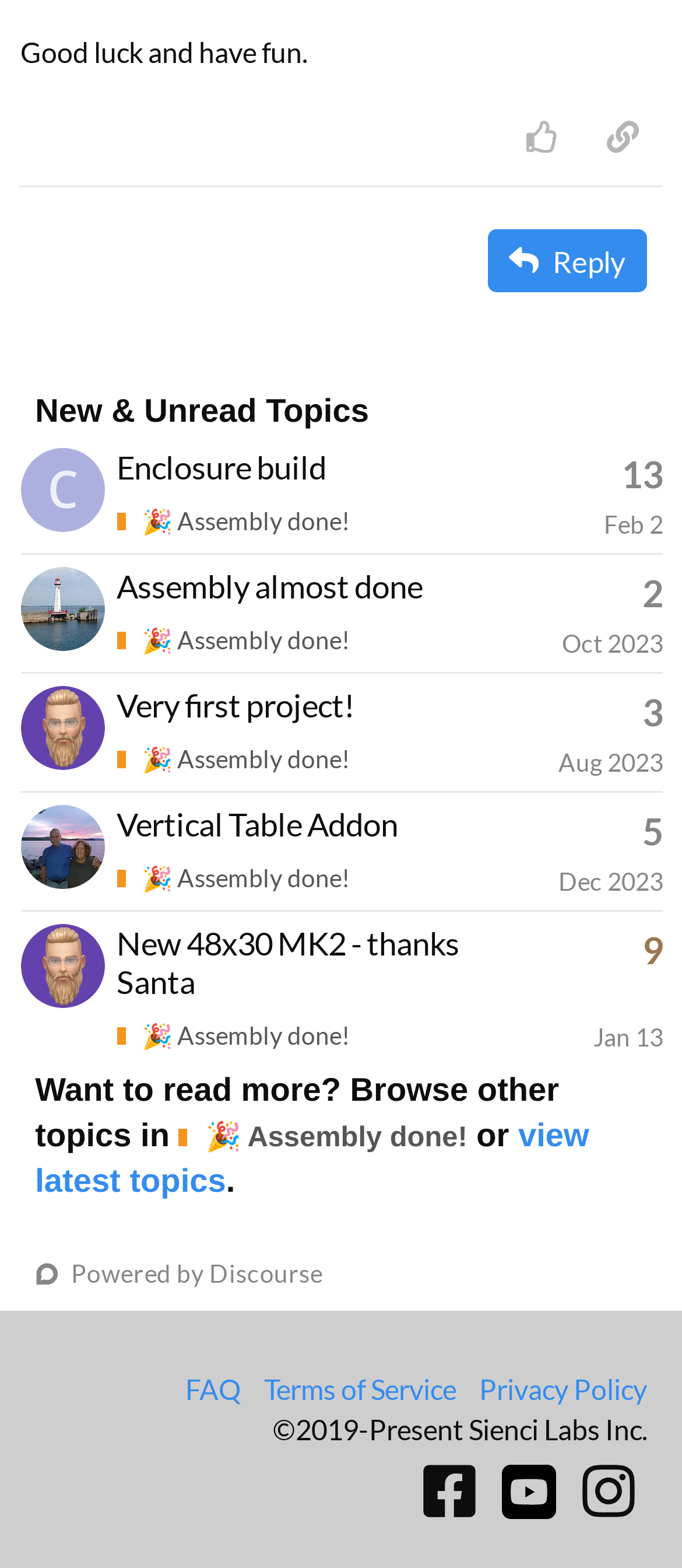Using the elements shown in the image, answer the question comprehensively: How many replies does the topic 'Enclosure build' have?

I can see that the topic 'Enclosure build' has 13 replies, as indicated by the text 'This topic has 13 replies' next to the topic title.